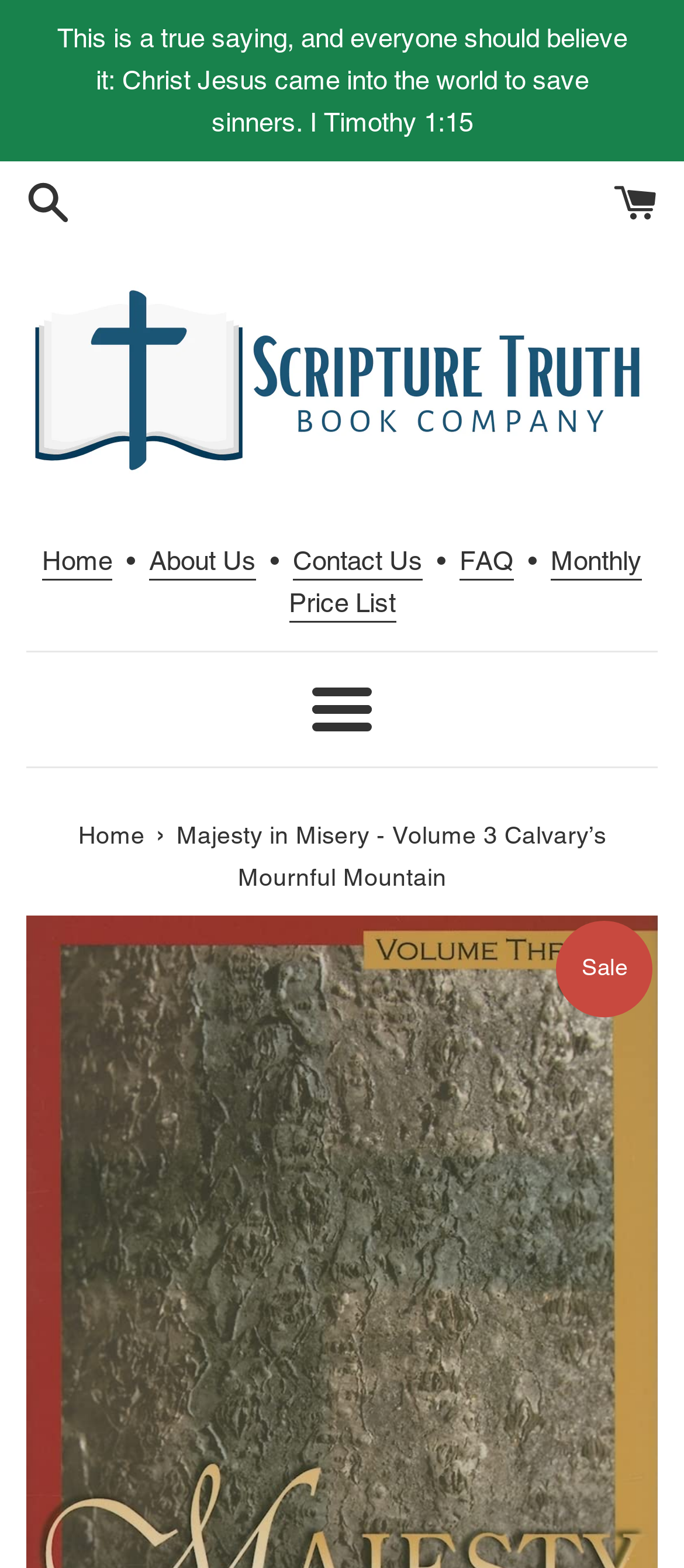Please give a one-word or short phrase response to the following question: 
What is the purpose of Christ Jesus' coming?

to save sinners